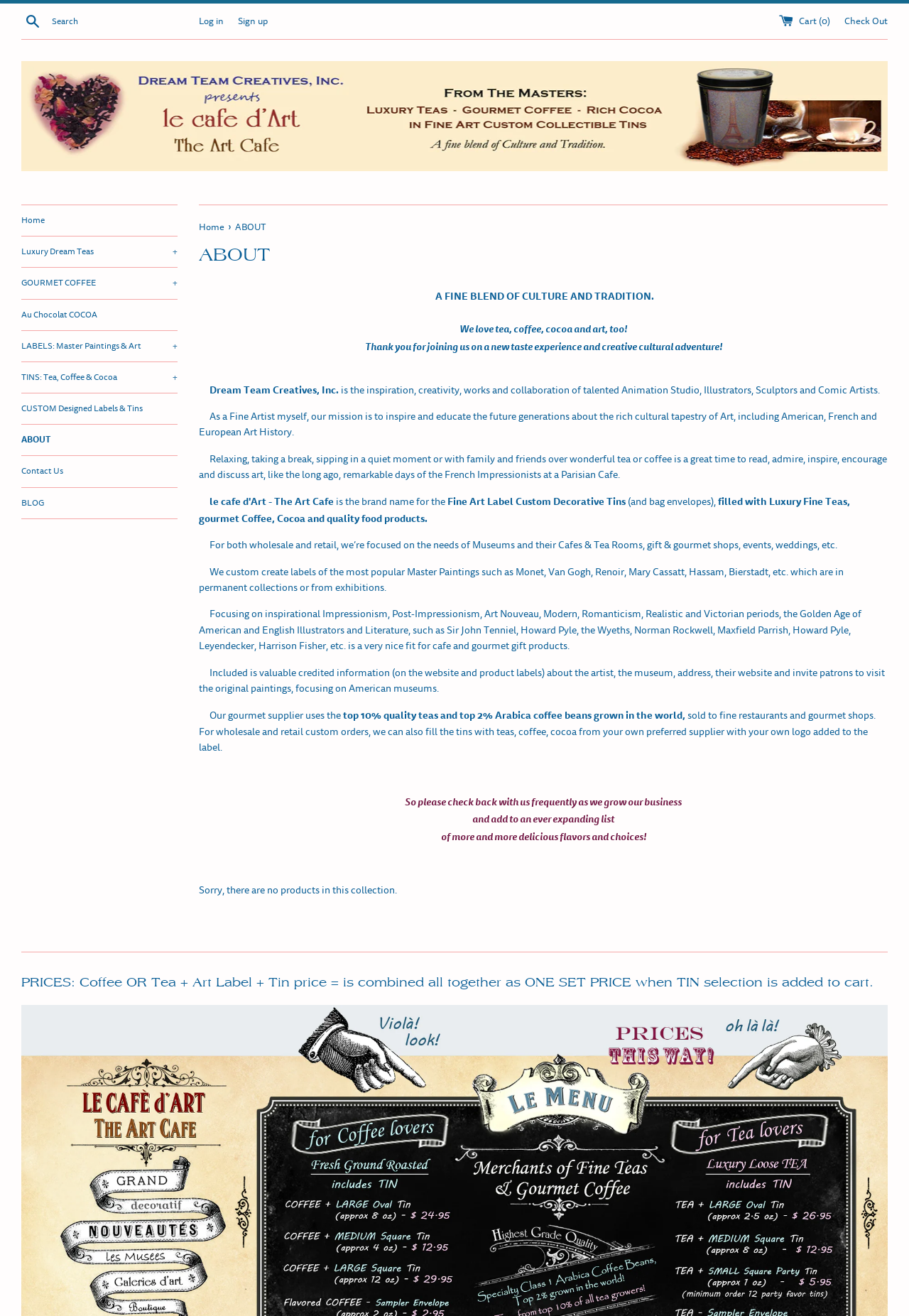Please identify the bounding box coordinates of the element's region that I should click in order to complete the following instruction: "Learn more about the ABOUT page". The bounding box coordinates consist of four float numbers between 0 and 1, i.e., [left, top, right, bottom].

[0.195, 0.184, 0.456, 0.204]